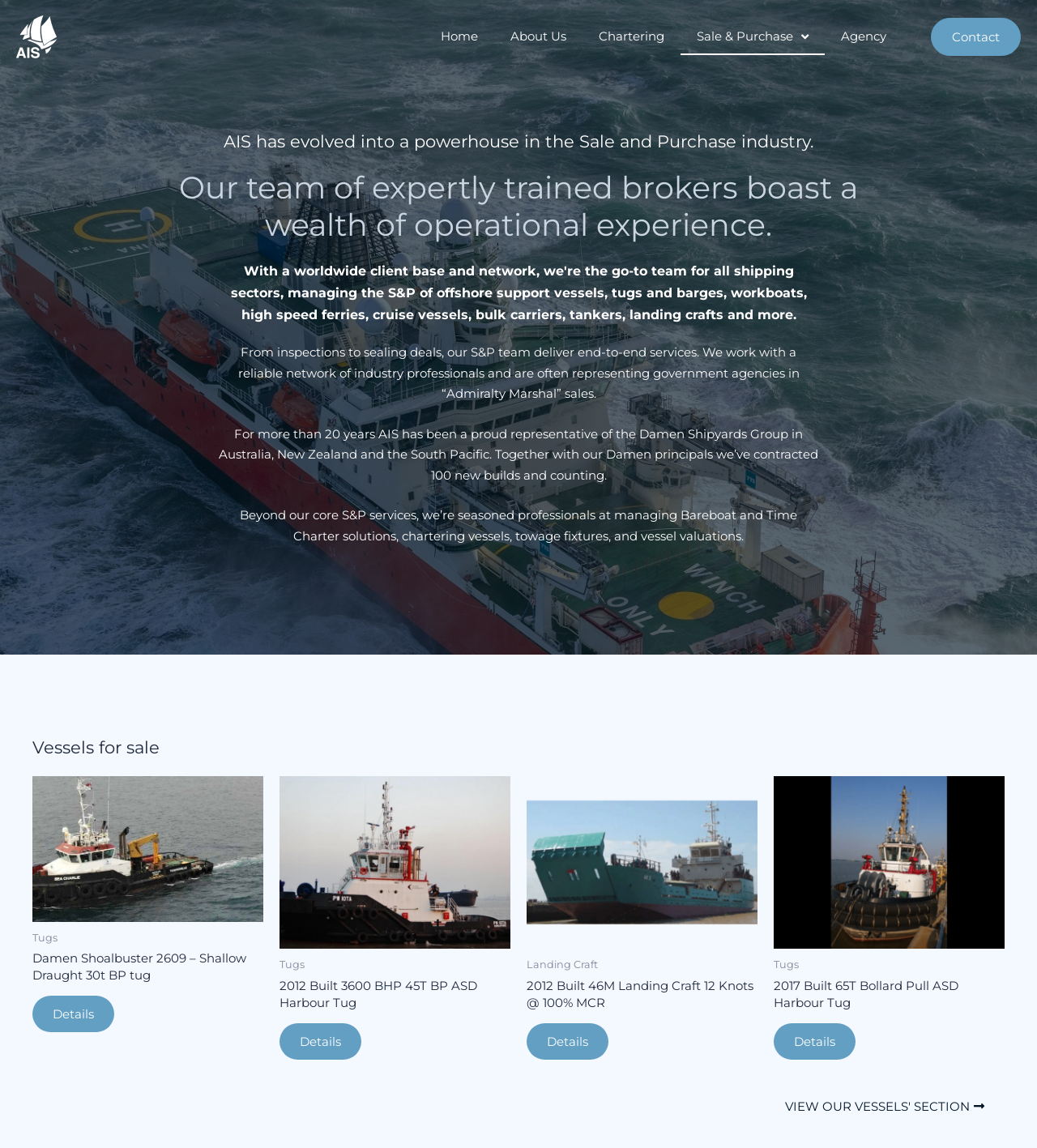Determine the bounding box coordinates for the area that needs to be clicked to fulfill this task: "Click on the 'Home' link". The coordinates must be given as four float numbers between 0 and 1, i.e., [left, top, right, bottom].

[0.409, 0.016, 0.477, 0.048]